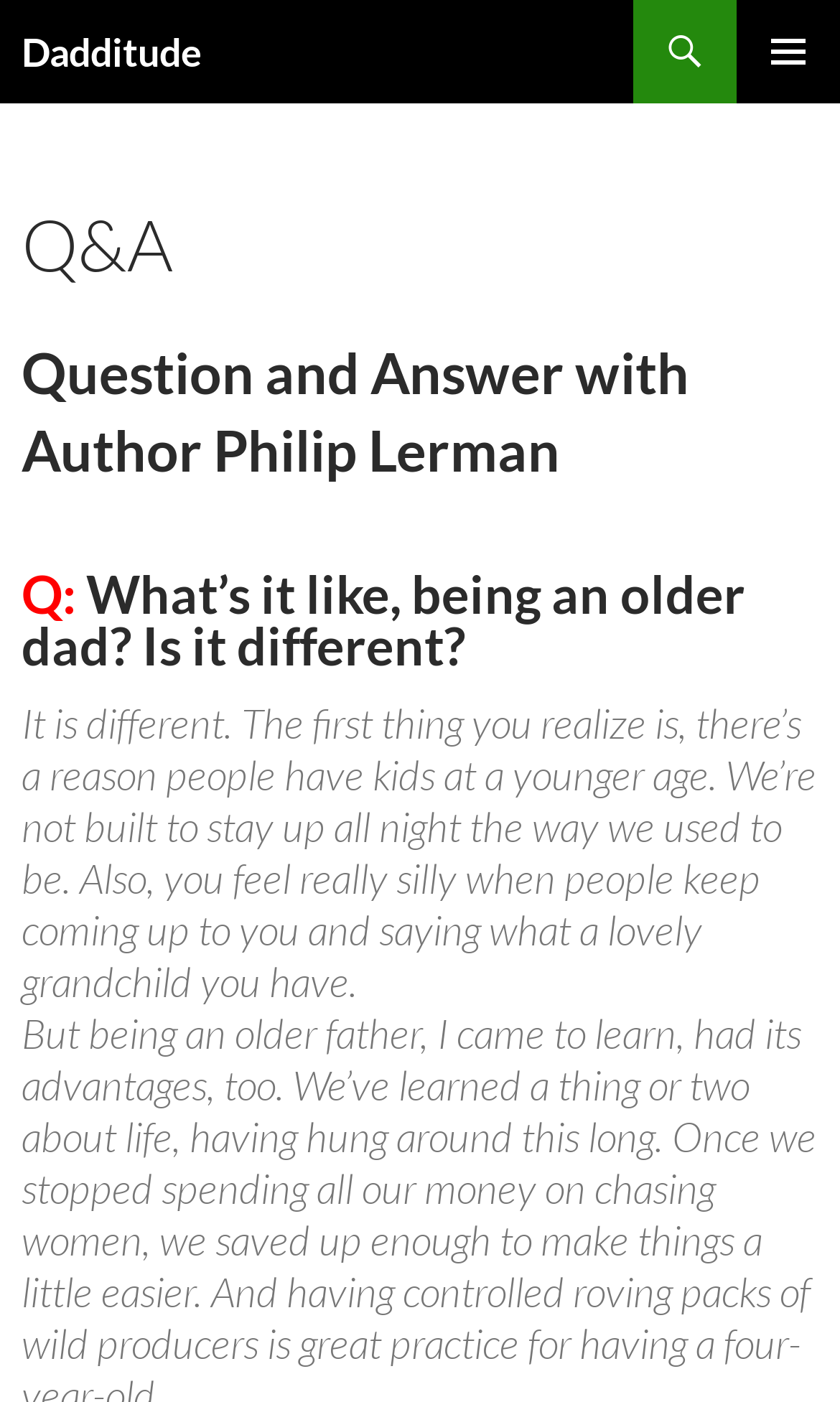What is the link at the top-left corner of the page?
Provide a thorough and detailed answer to the question.

The link at the top-left corner of the page is 'Dadditude', which is also the main heading of the webpage.